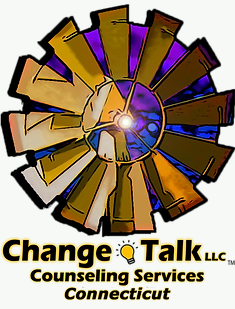Where is Change Talk LLC based?
Using the image as a reference, answer the question with a short word or phrase.

Connecticut